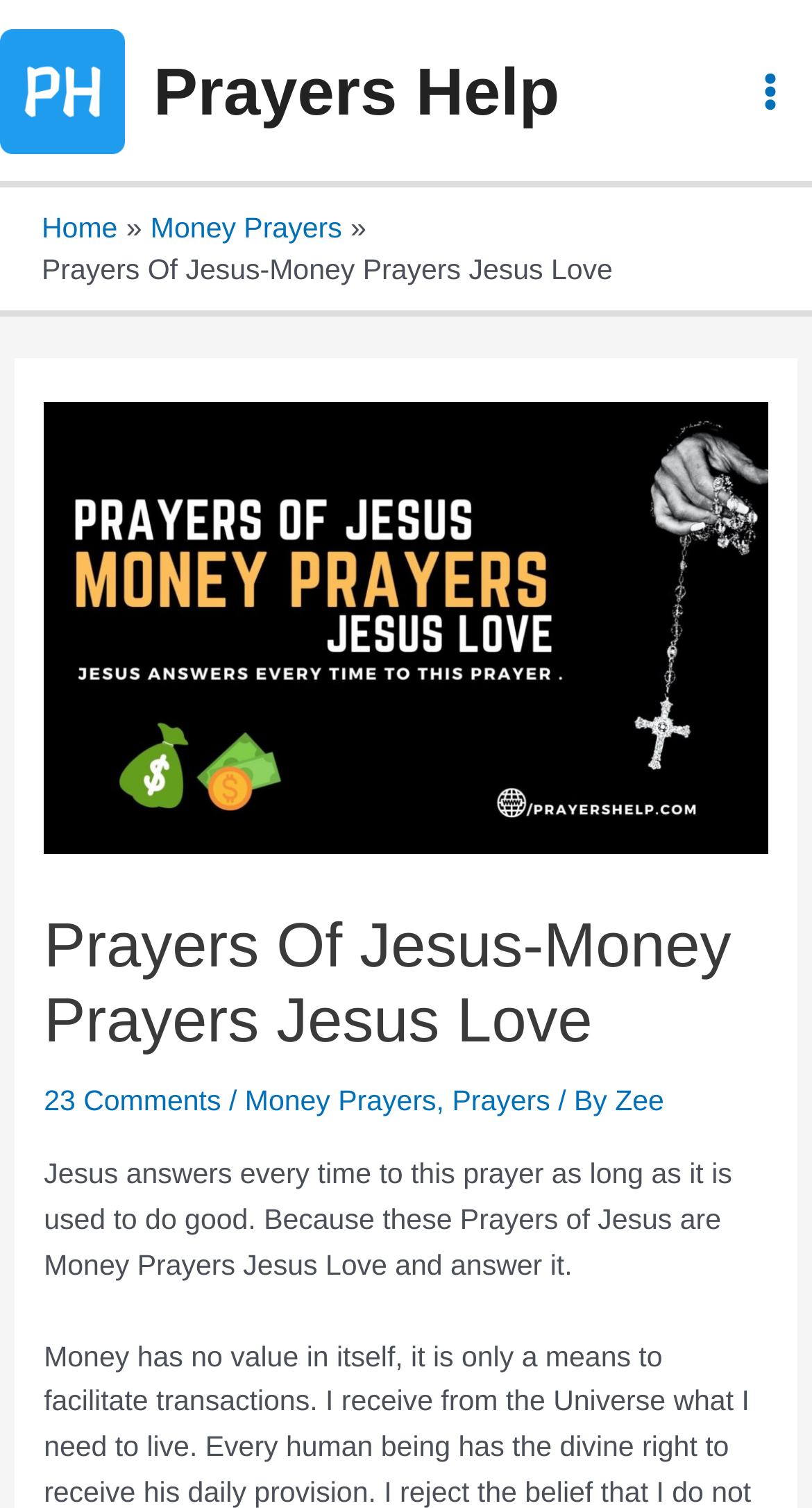Extract the main heading from the webpage content.

Prayers Of Jesus-Money Prayers Jesus Love